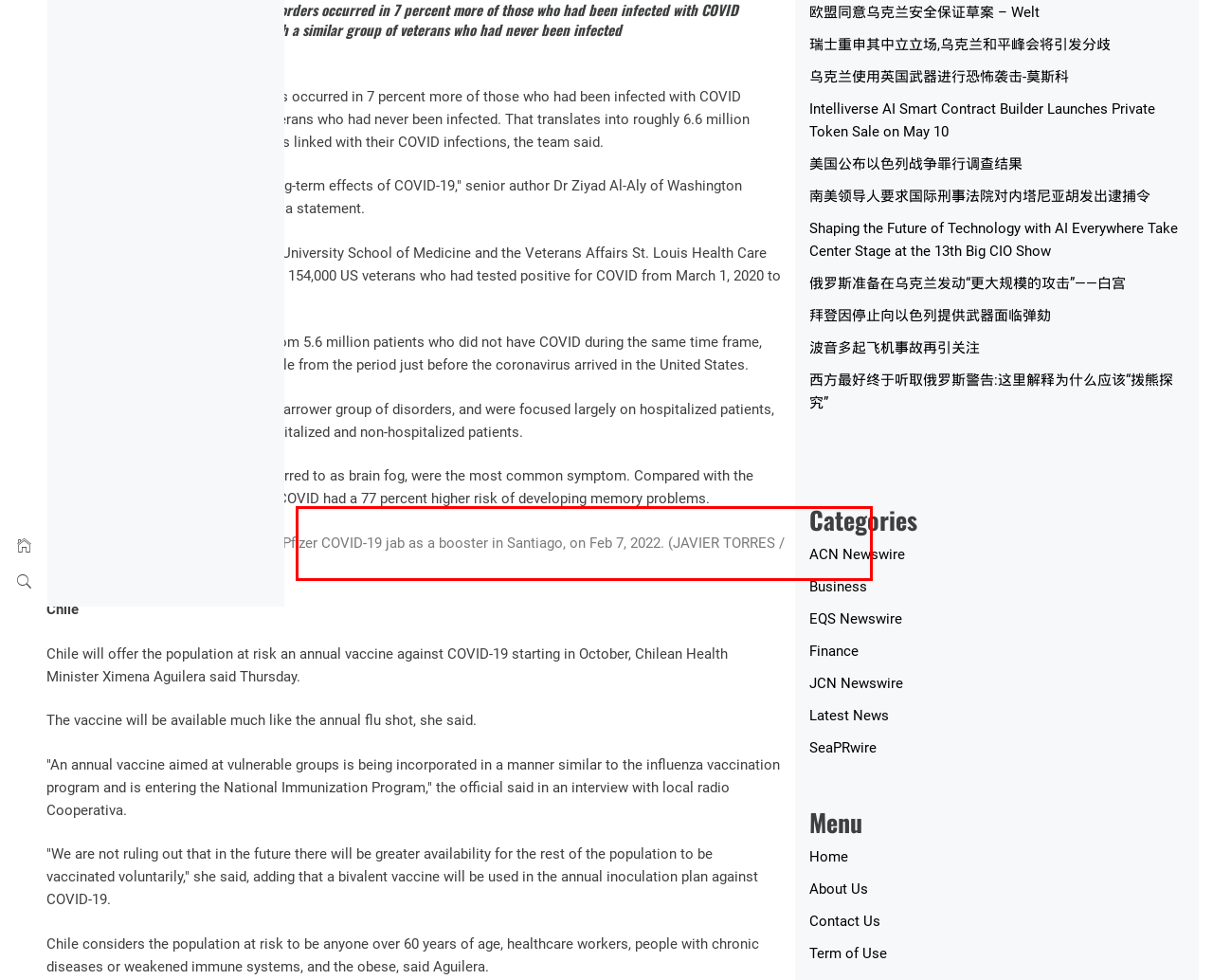Given a screenshot of a webpage containing a red bounding box, perform OCR on the text within this red bounding box and provide the text content.

Al-Aly said prior studies looked at a narrower group of disorders, and were focused largely on hospitalized patients, whereas his study included both hospitalized and non-hospitalized patients.